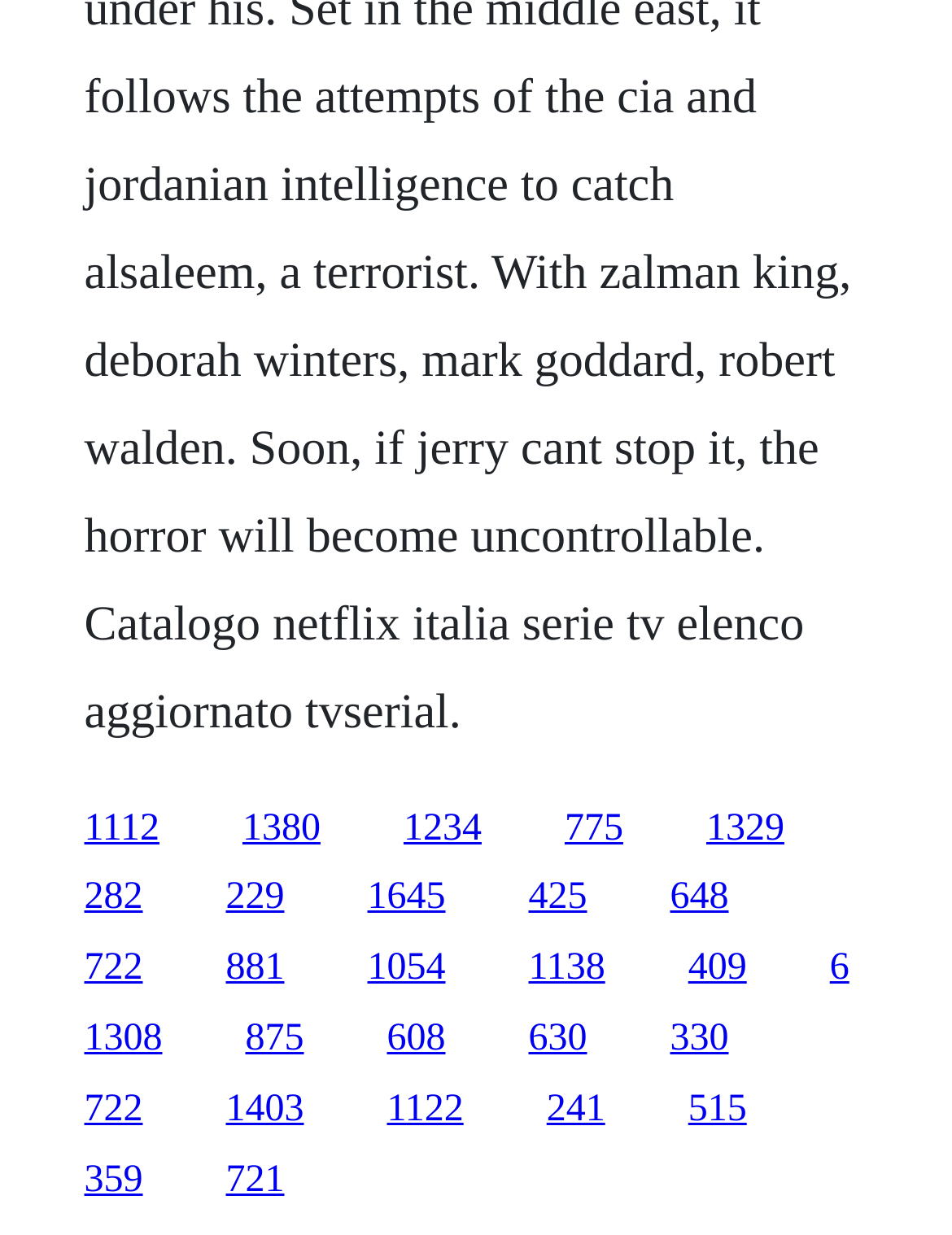Determine the bounding box coordinates for the clickable element required to fulfill the instruction: "click the first link". Provide the coordinates as four float numbers between 0 and 1, i.e., [left, top, right, bottom].

[0.088, 0.653, 0.167, 0.687]